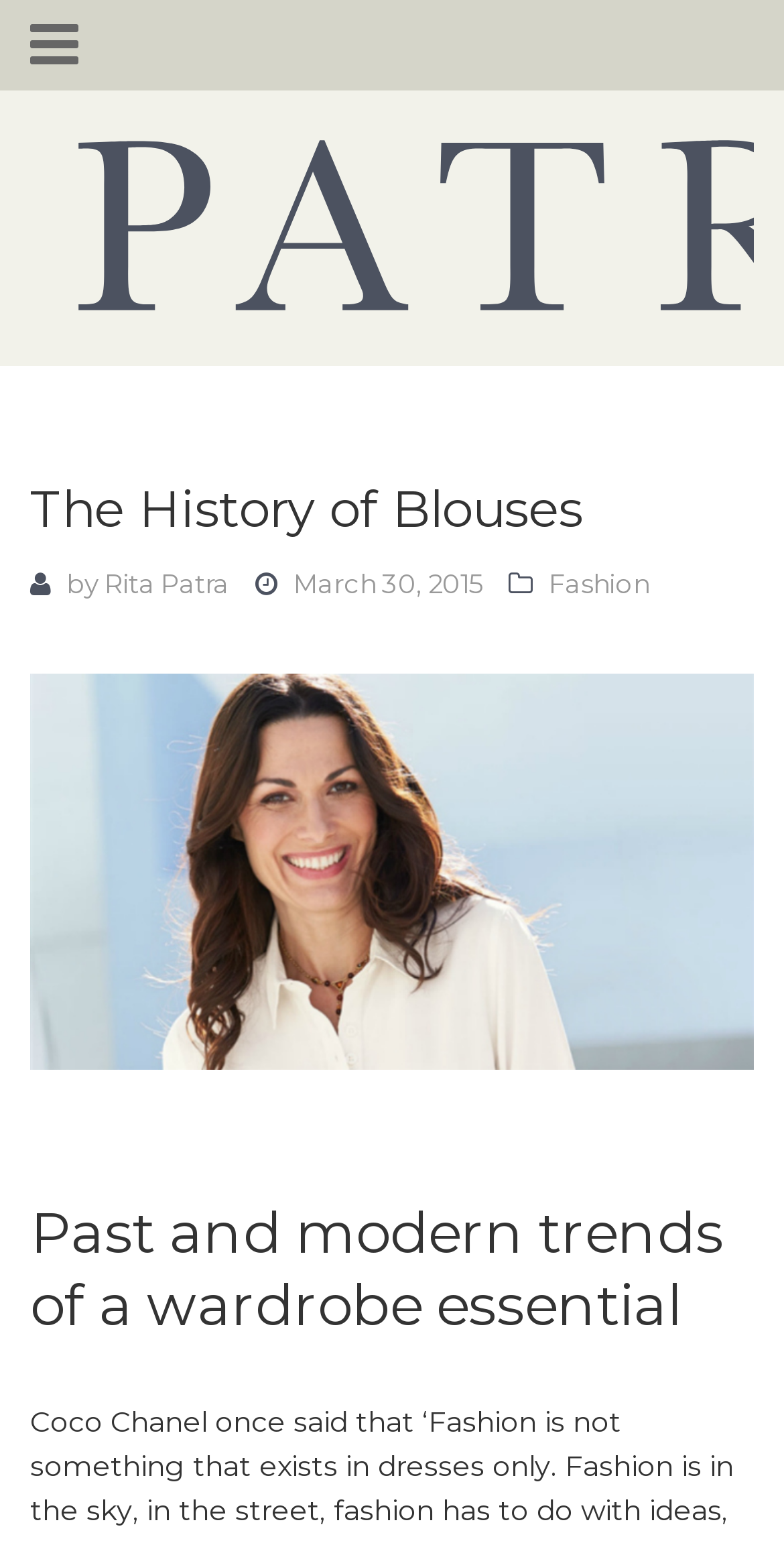Give the bounding box coordinates for this UI element: "Fashion". The coordinates should be four float numbers between 0 and 1, arranged as [left, top, right, bottom].

[0.7, 0.367, 0.828, 0.388]